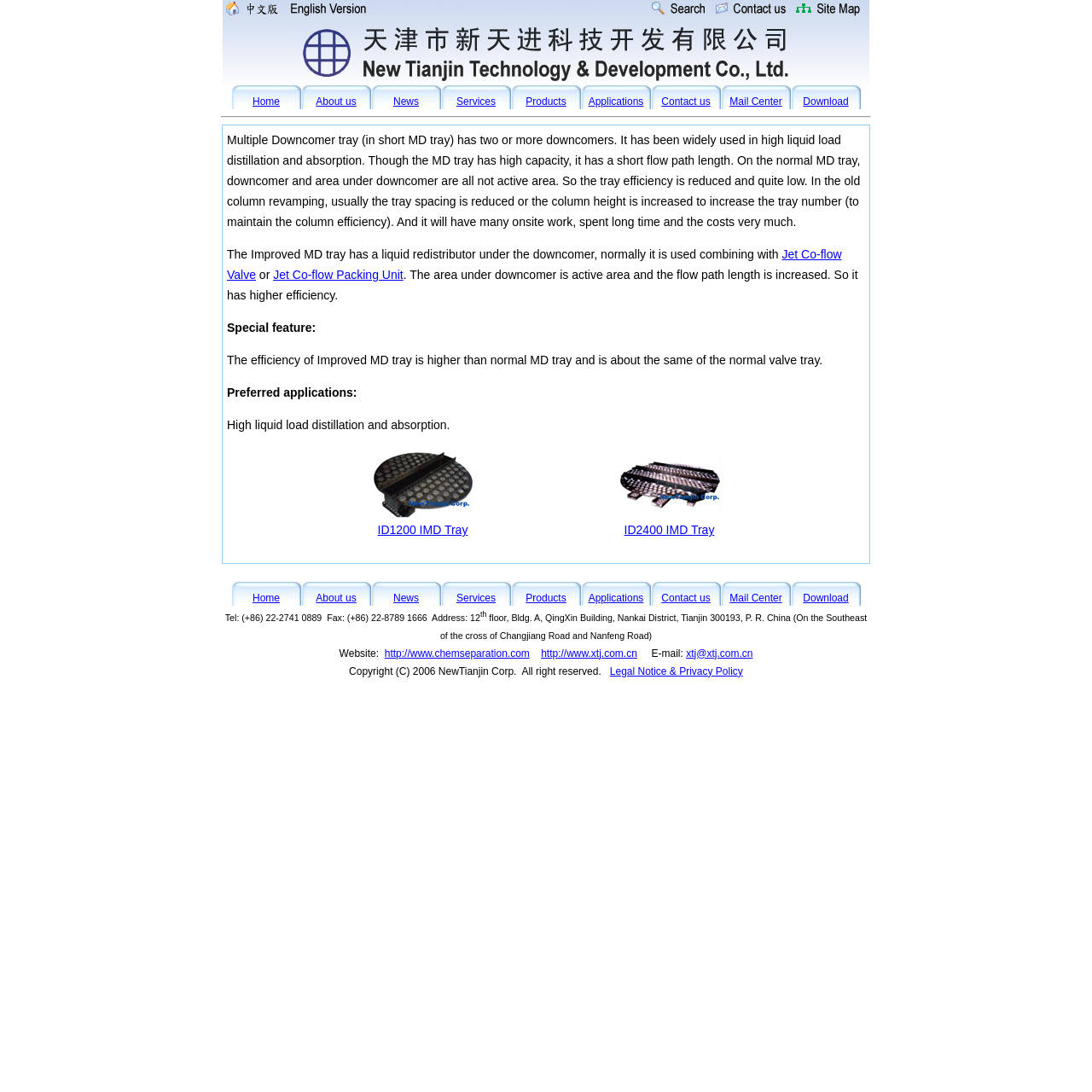Locate the bounding box coordinates of the region to be clicked to comply with the following instruction: "Check the Mail Center". The coordinates must be four float numbers between 0 and 1, in the form [left, top, right, bottom].

[0.668, 0.088, 0.716, 0.098]